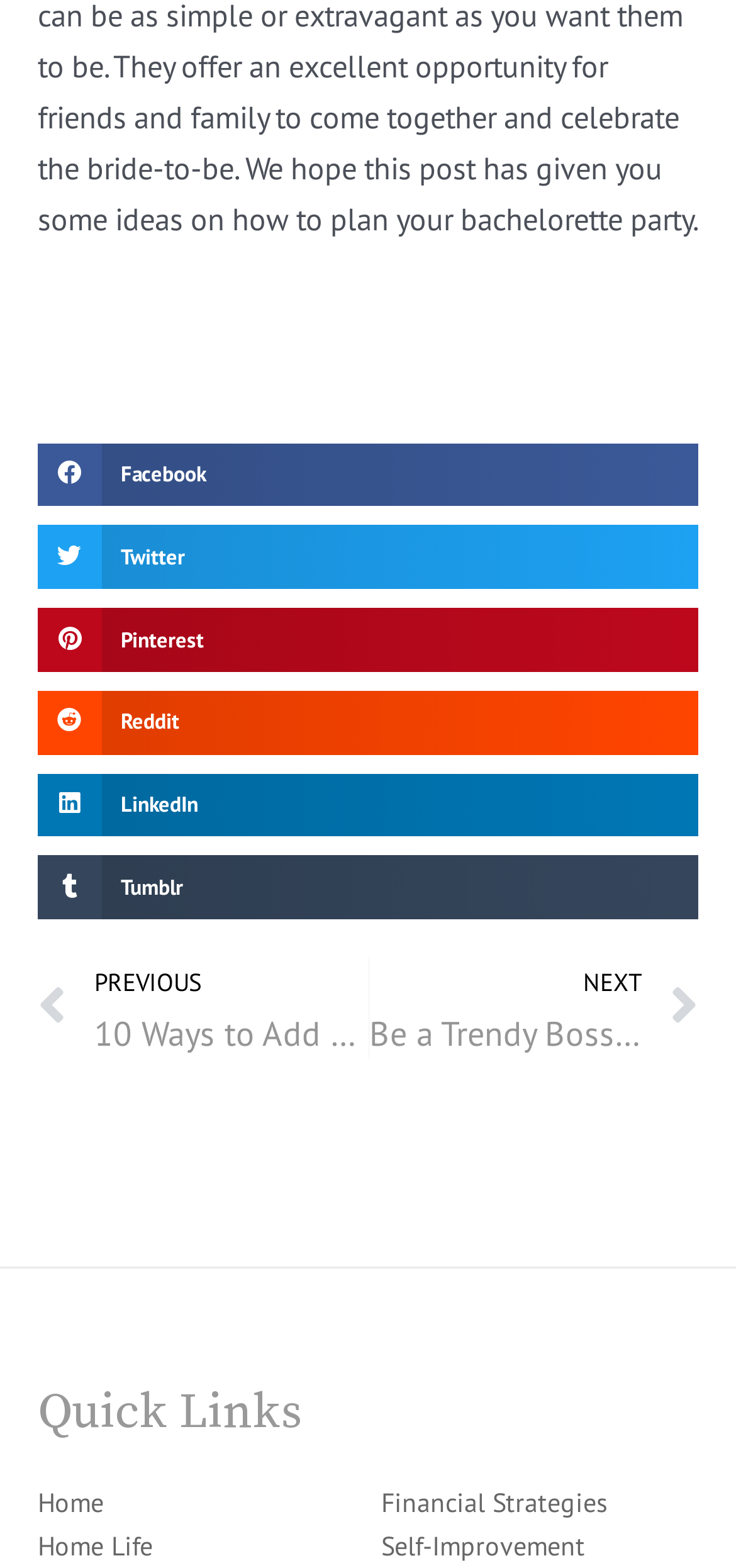Indicate the bounding box coordinates of the element that needs to be clicked to satisfy the following instruction: "Share on Twitter". The coordinates should be four float numbers between 0 and 1, i.e., [left, top, right, bottom].

[0.051, 0.335, 0.949, 0.376]